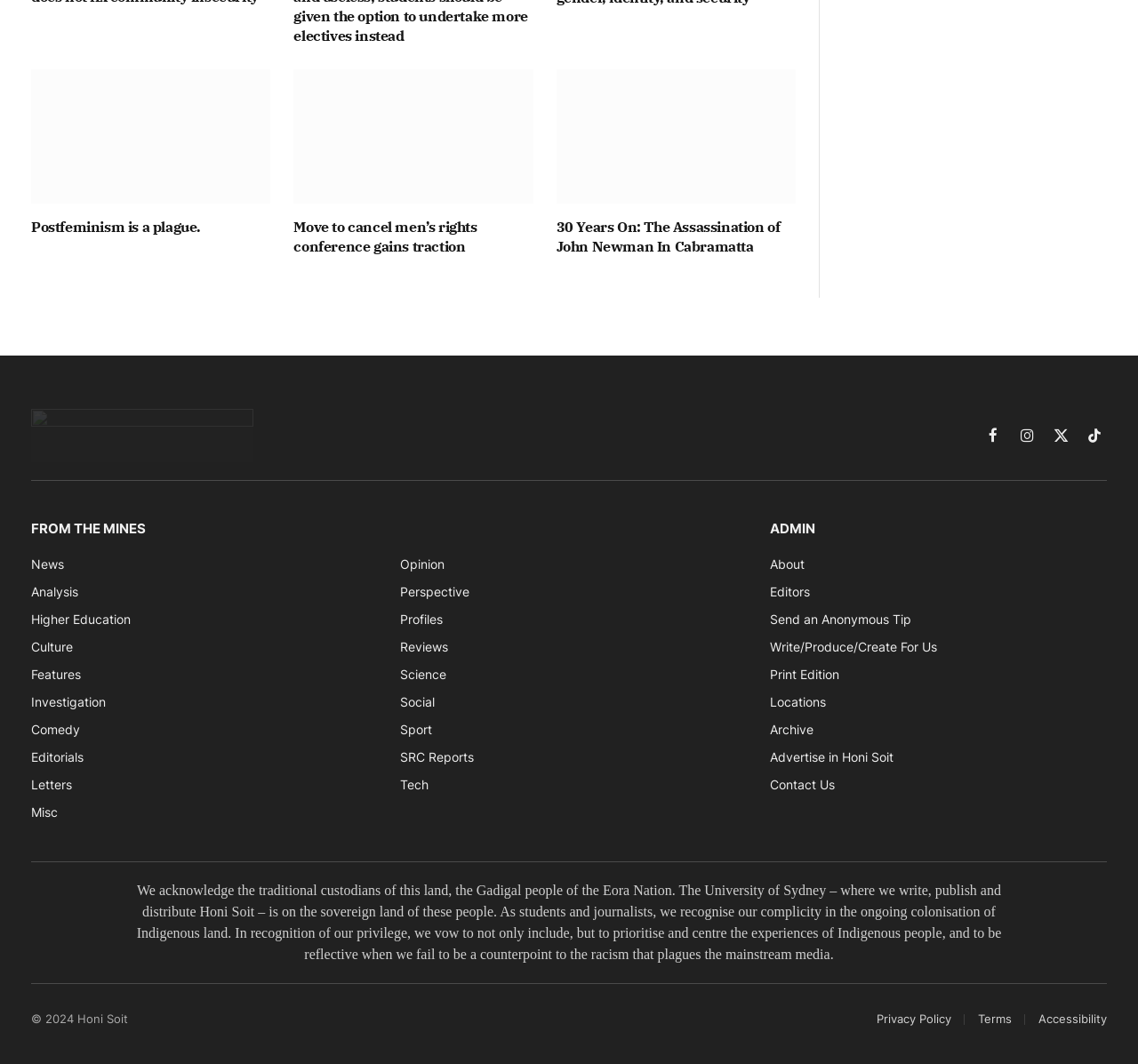Locate the bounding box coordinates of the clickable region to complete the following instruction: "Check the 'Copyright' information."

None